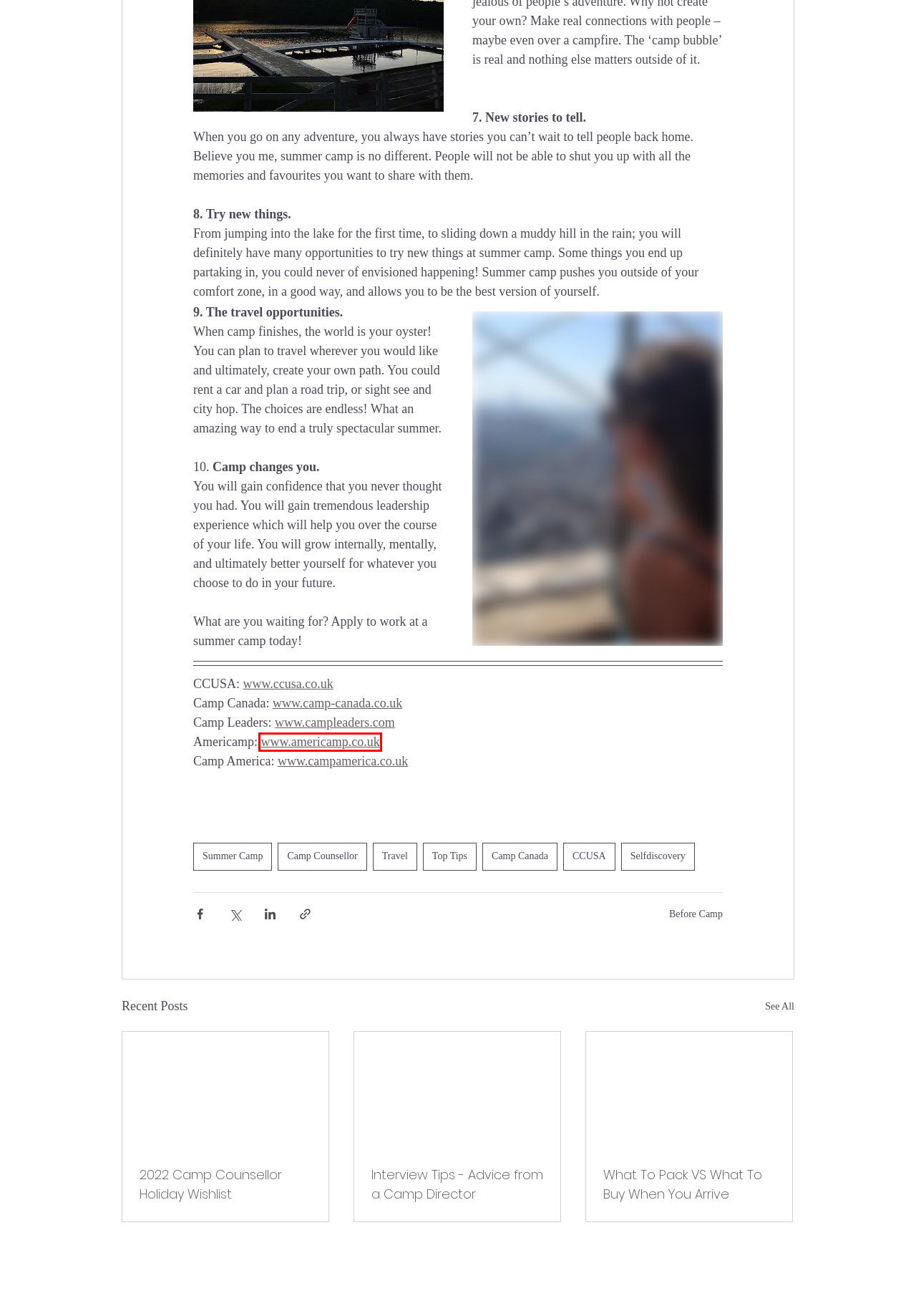Look at the screenshot of a webpage, where a red bounding box highlights an element. Select the best description that matches the new webpage after clicking the highlighted element. Here are the candidates:
A. Camp Canada | Brit In The Six
B. AmeriCamp | Best Summer Camp in America
C. Travel | Brit In The Six
D. Summer Camp | Brit In The Six
E. Top Tips | Brit In The Six
F. Interview Tips - Advice from a Camp Director
G. What To Pack VS What To Buy When You Arrive
H. CCUSA | Brit In The Six

B